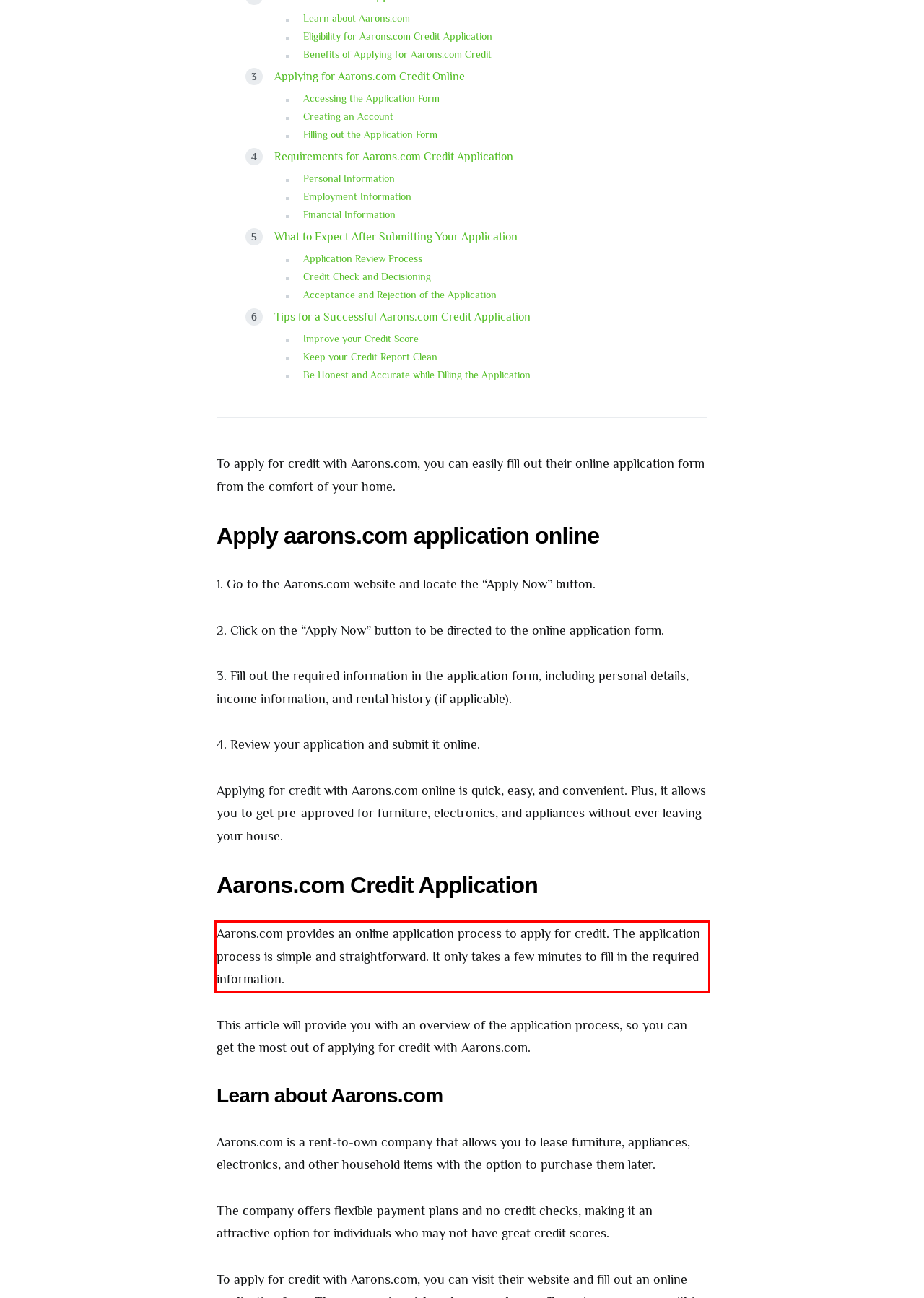From the provided screenshot, extract the text content that is enclosed within the red bounding box.

Aarons.com provides an online application process to apply for credit. The application process is simple and straightforward. It only takes a few minutes to fill in the required information.